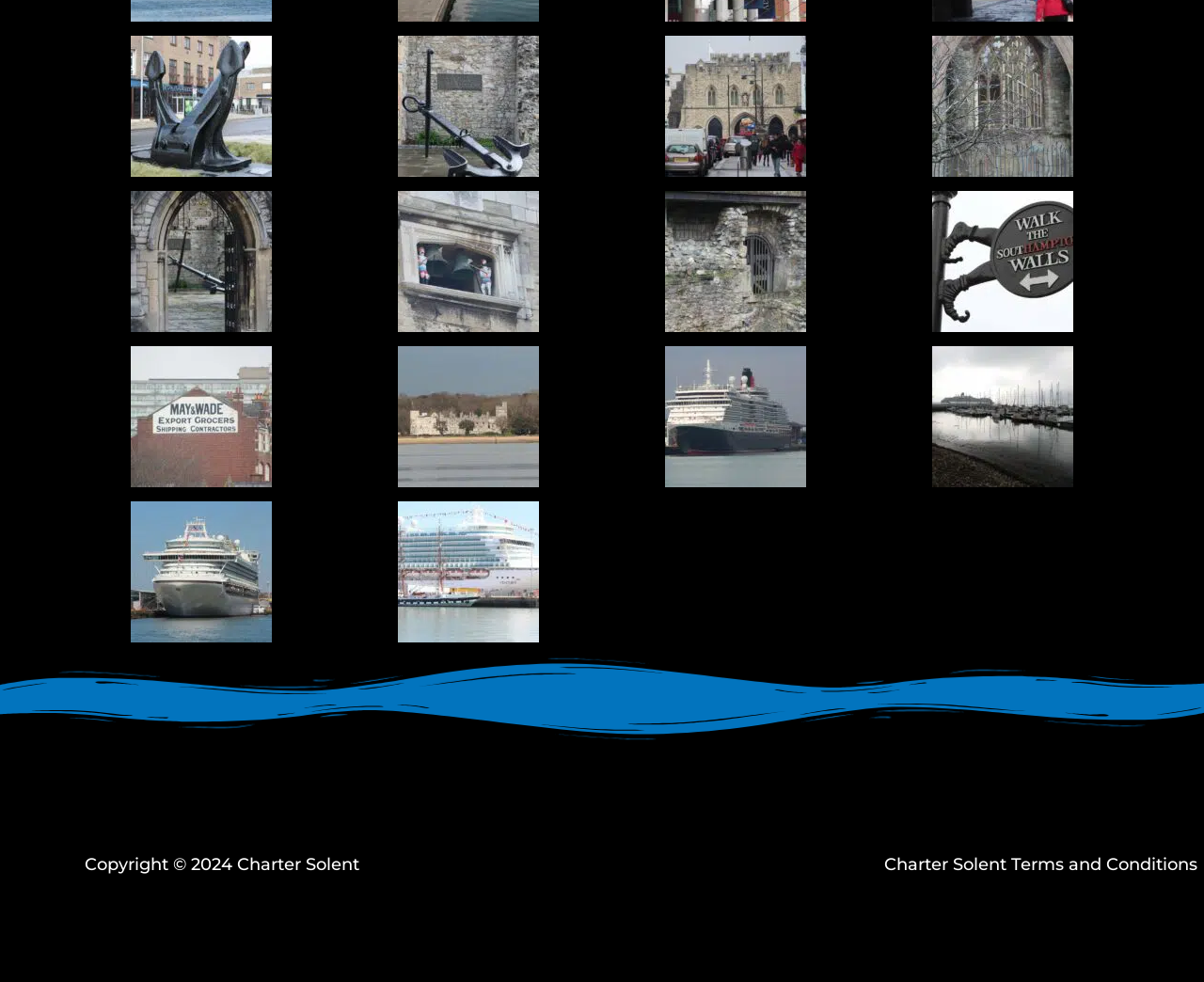Use a single word or phrase to respond to the question:
How many figures are on the webpage?

20